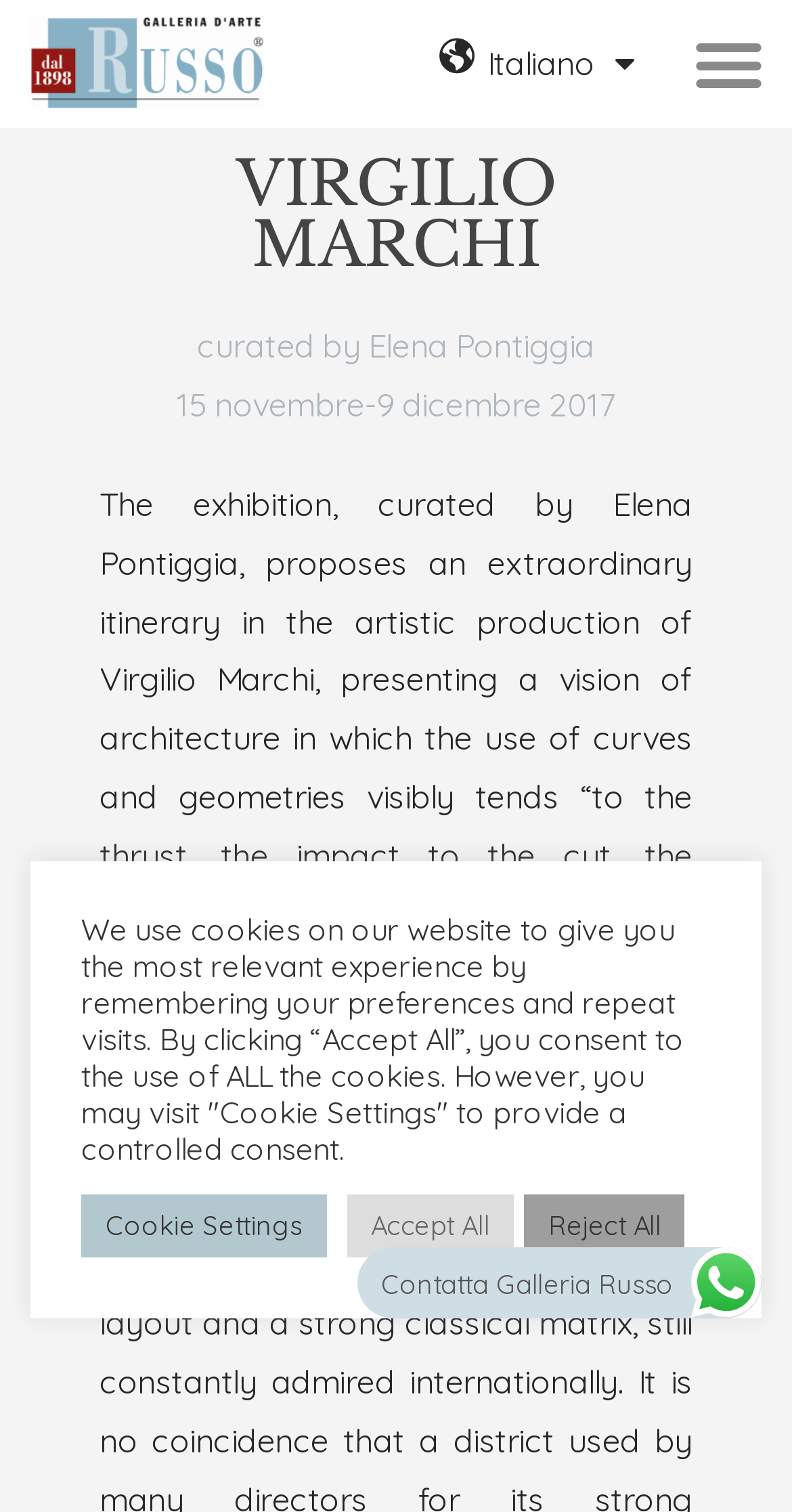Identify the bounding box coordinates for the UI element described as follows: Menu. Use the format (top-left x, top-left y, bottom-right x, bottom-right y) and ensure all values are floating point numbers between 0 and 1.

[0.853, 0.007, 0.987, 0.077]